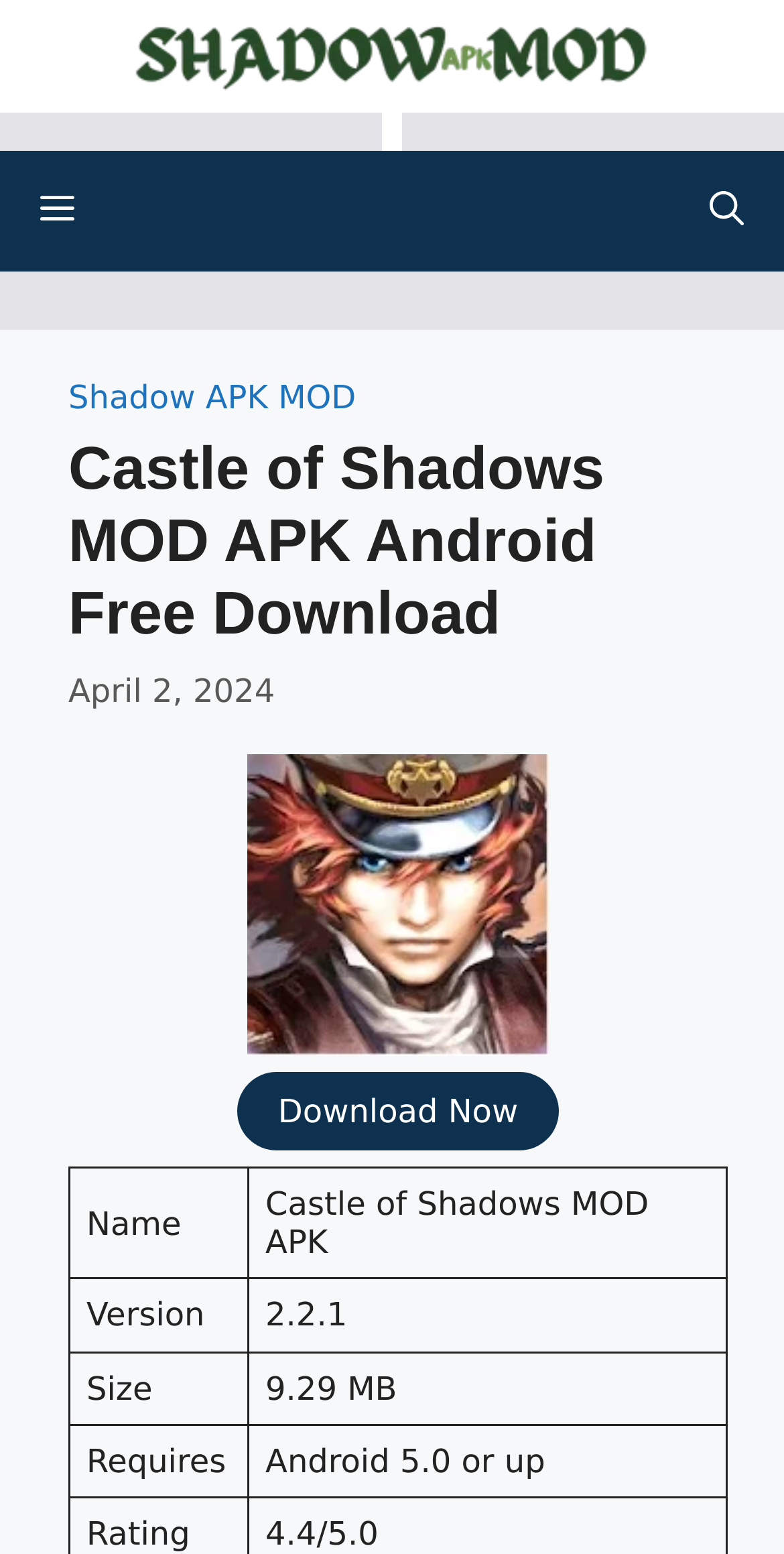Respond with a single word or phrase to the following question:
What is the minimum Android version required to run the APK file?

Android 5.0 or up